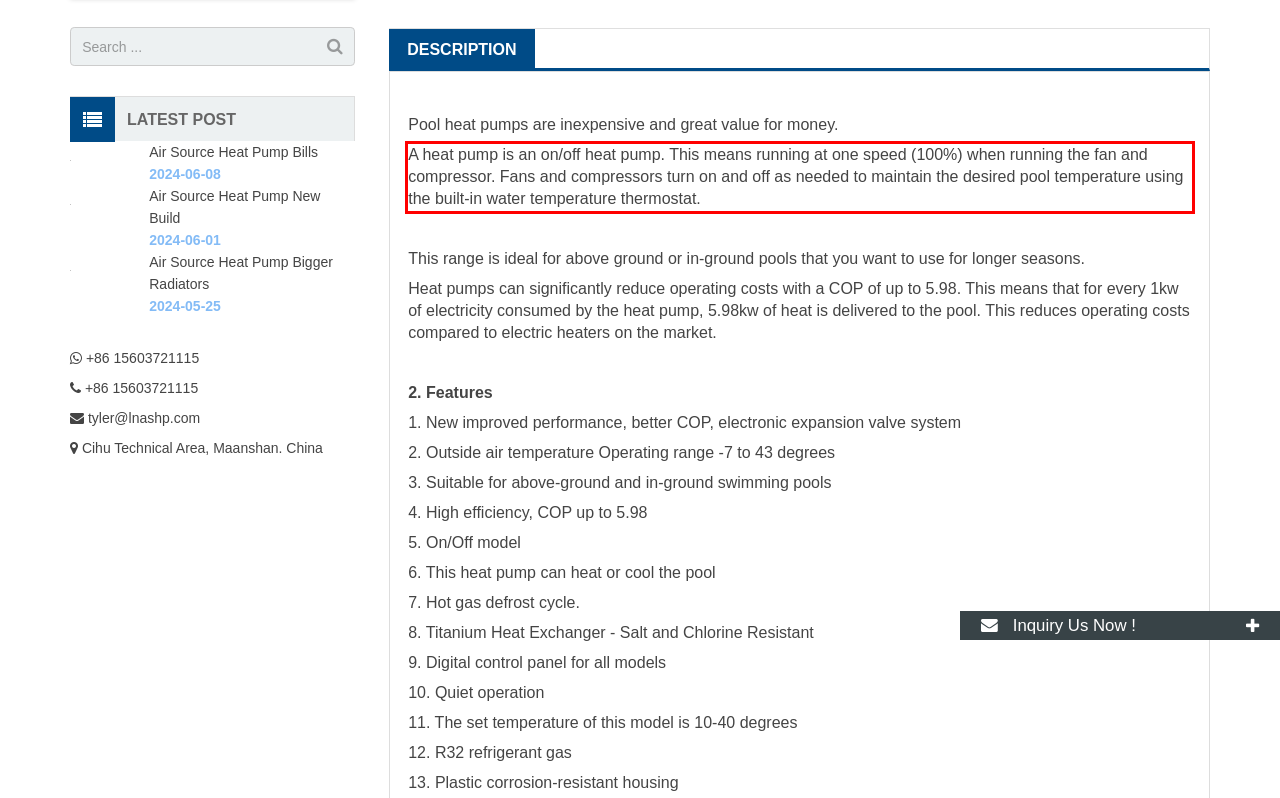You have a screenshot of a webpage where a UI element is enclosed in a red rectangle. Perform OCR to capture the text inside this red rectangle.

A heat pump is an on/off heat pump. This means running at one speed (100%) when running the fan and compressor. Fans and compressors turn on and off as needed to maintain the desired pool temperature using the built-in water temperature thermostat.